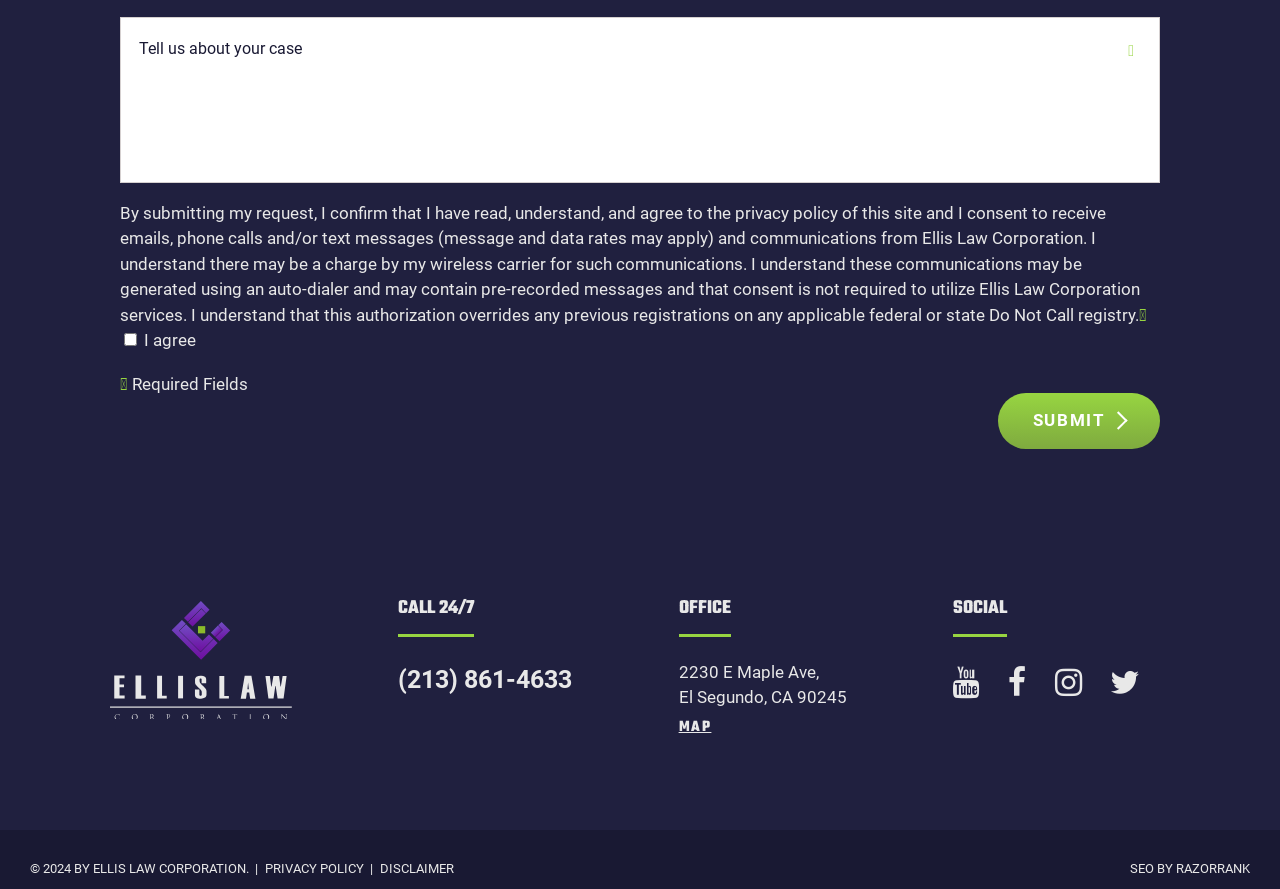Find and provide the bounding box coordinates for the UI element described here: "title="Ellis Law Corporation"". The coordinates should be given as four float numbers between 0 and 1: [left, top, right, bottom].

[0.086, 0.674, 0.229, 0.811]